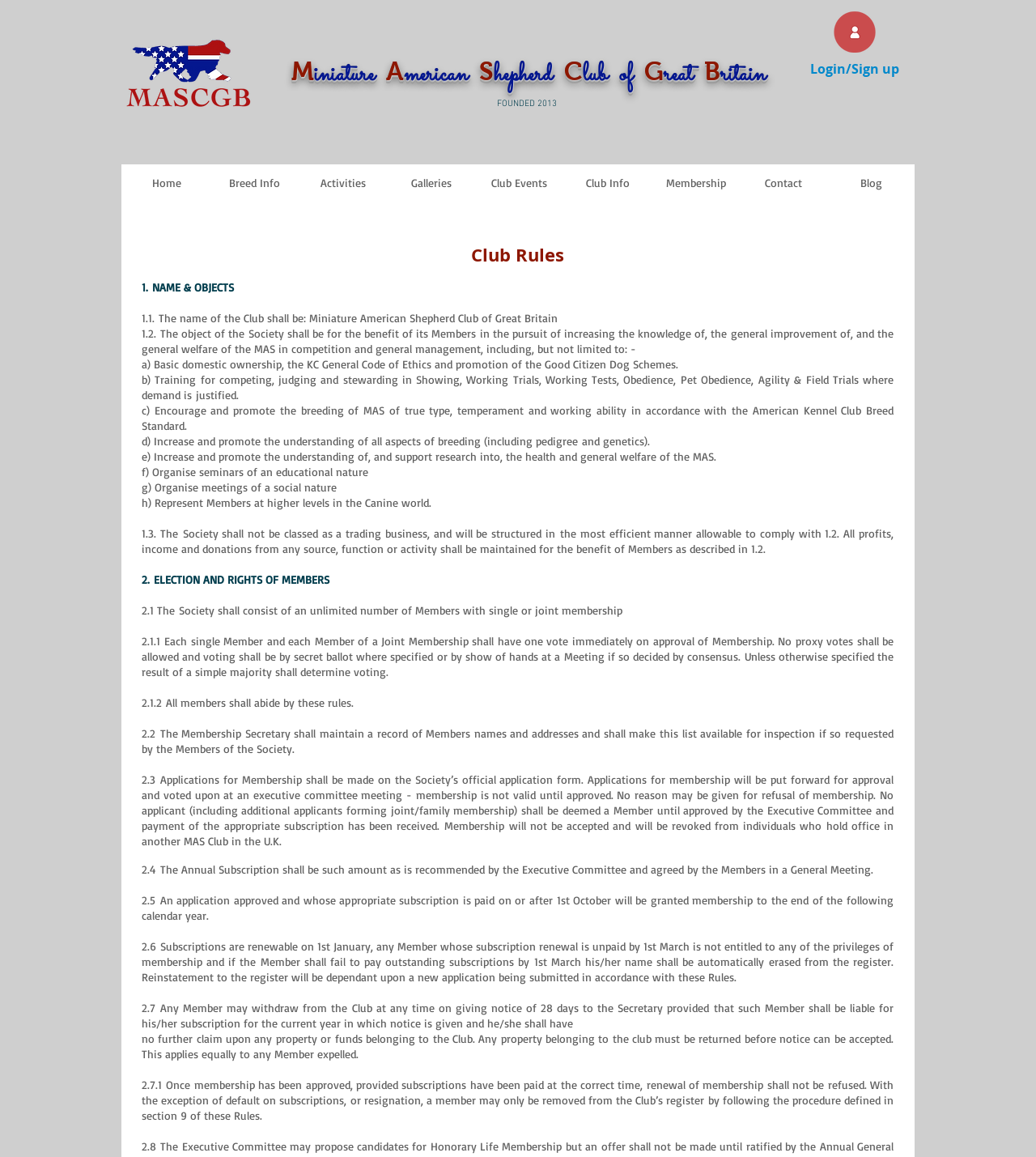Answer the question below in one word or phrase:
What is the purpose of the club?

To benefit its members